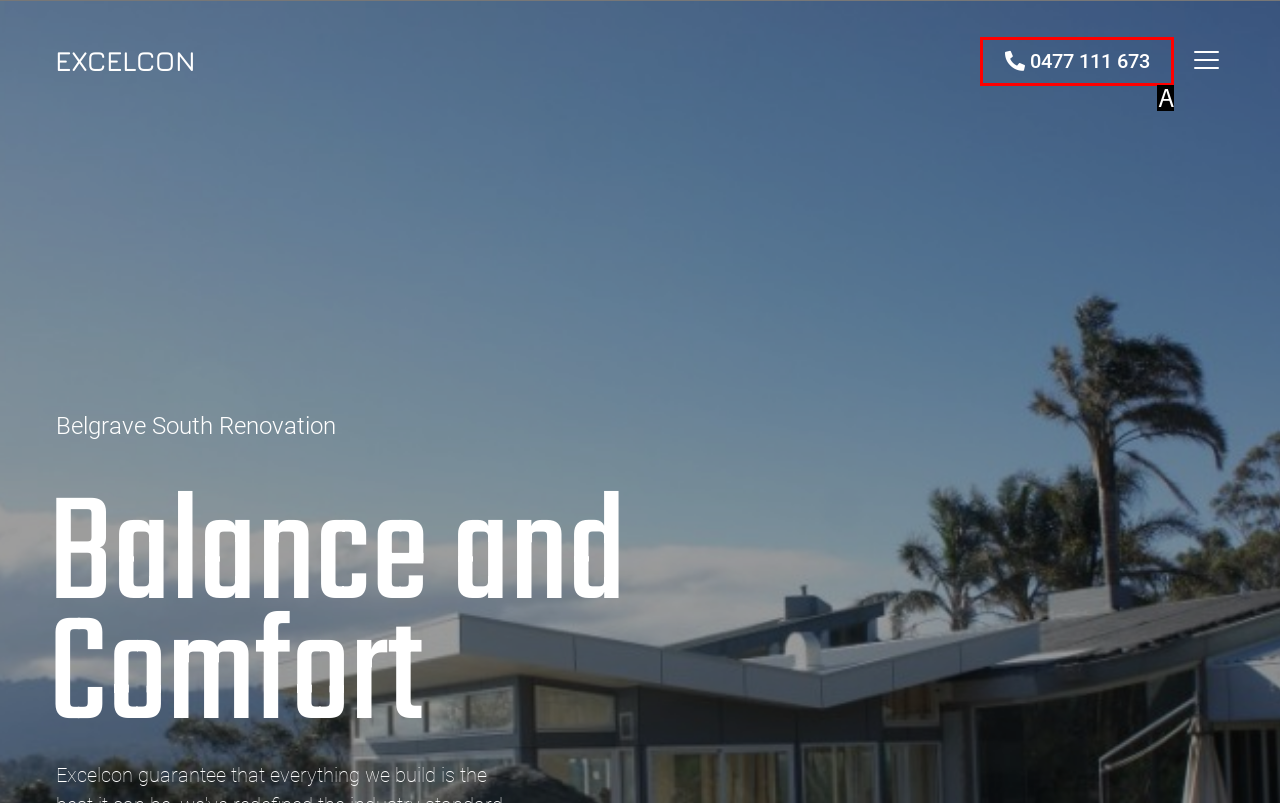From the choices given, find the HTML element that matches this description: 0477 111 673. Answer with the letter of the selected option directly.

A